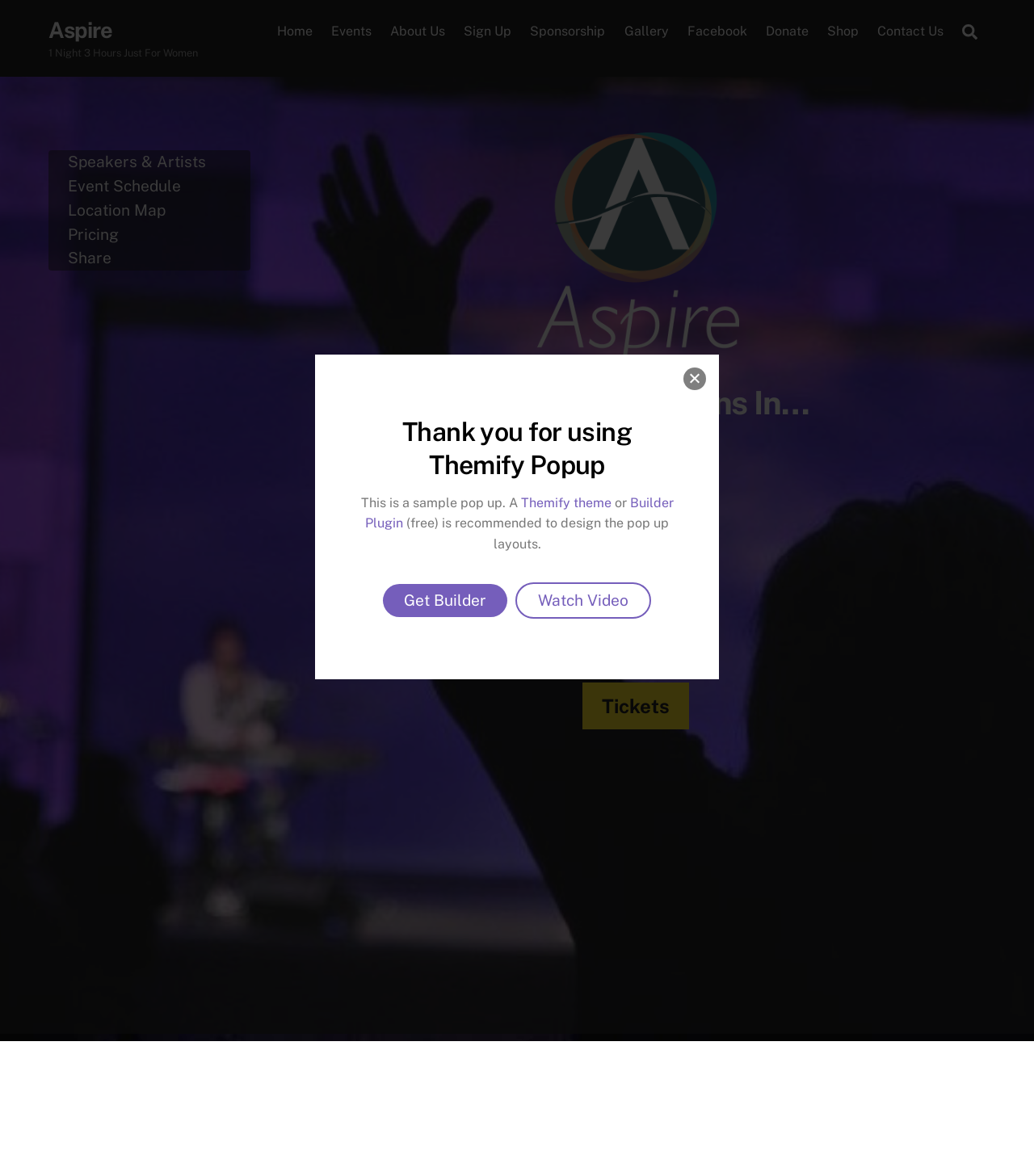Answer with a single word or phrase: 
What is the start time of the show?

7:00 PM